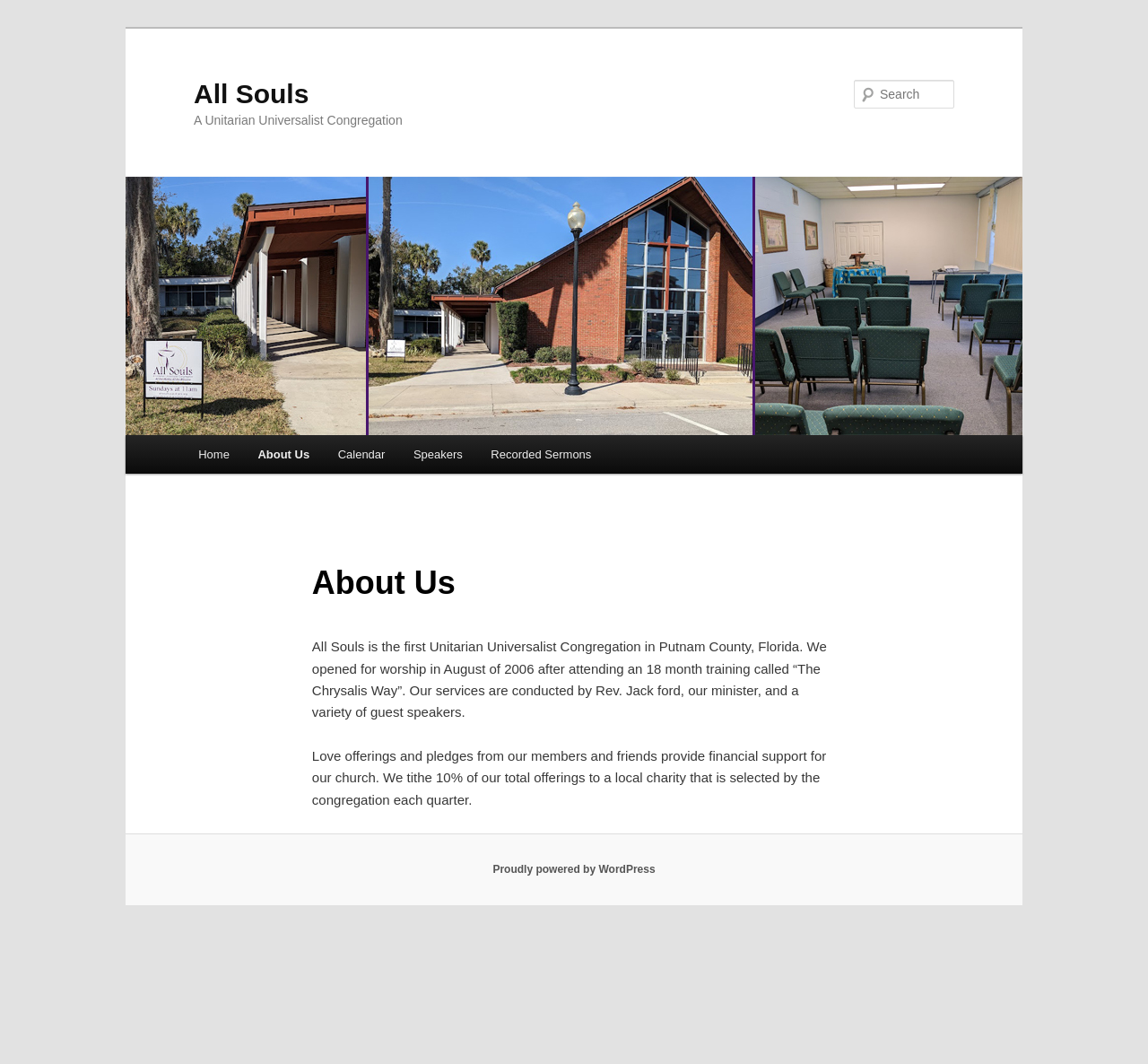Point out the bounding box coordinates of the section to click in order to follow this instruction: "Check the 'Recorded Sermons' link".

[0.415, 0.409, 0.527, 0.445]